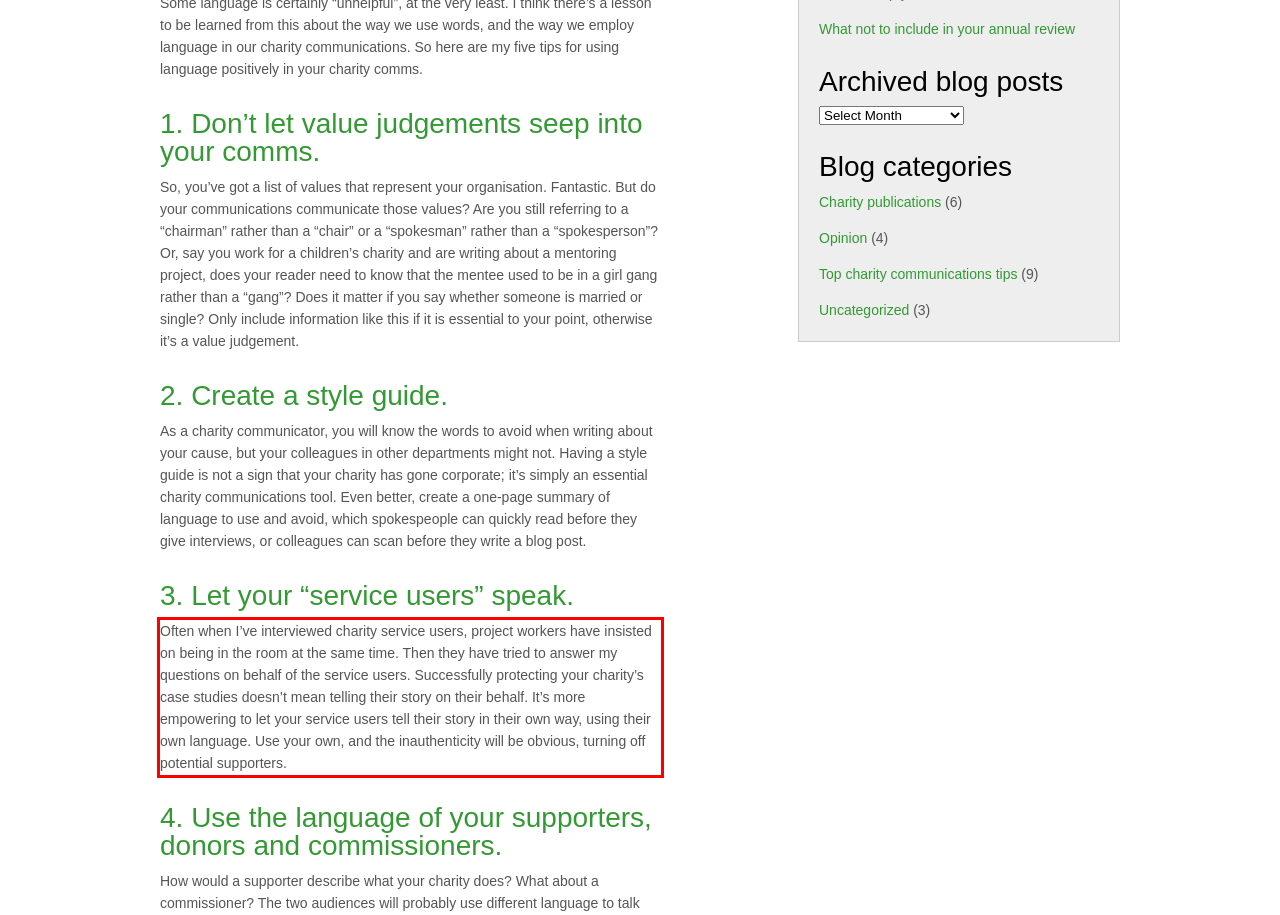You are looking at a screenshot of a webpage with a red rectangle bounding box. Use OCR to identify and extract the text content found inside this red bounding box.

Often when I’ve interviewed charity service users, project workers have insisted on being in the room at the same time. Then they have tried to answer my questions on behalf of the service users. Successfully protecting your charity’s case studies doesn’t mean telling their story on their behalf. It’s more empowering to let your service users tell their story in their own way, using their own language. Use your own, and the inauthenticity will be obvious, turning off potential supporters.